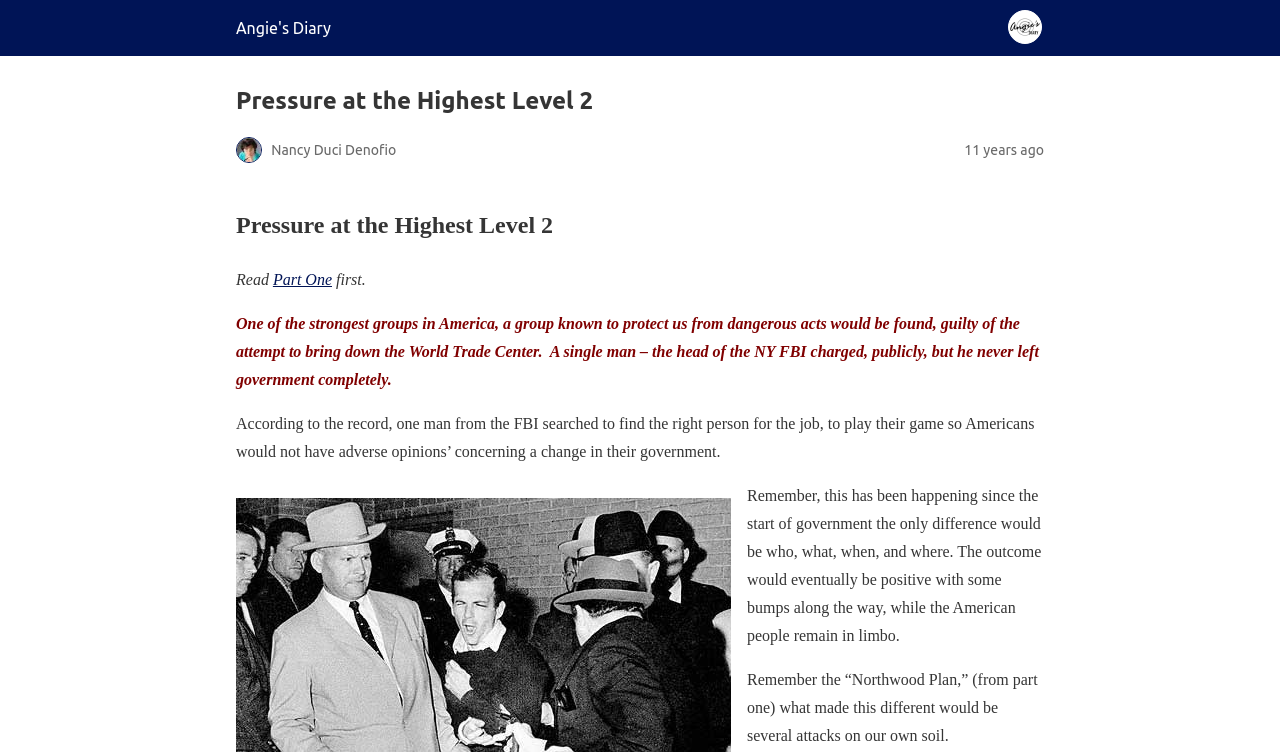Give a one-word or phrase response to the following question: What is mentioned as a previous plan?

Northwood Plan